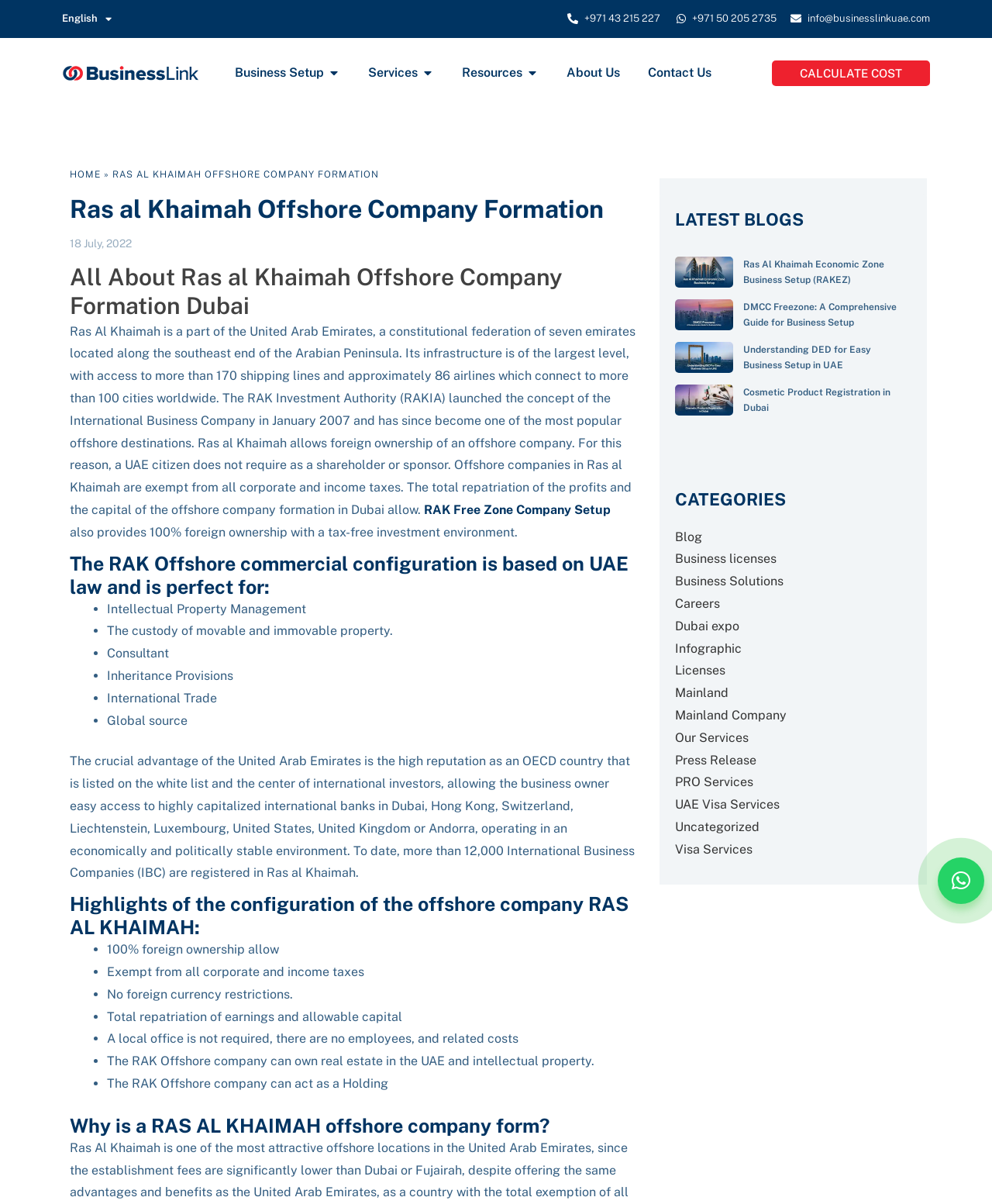Explain in detail what is displayed on the webpage.

This webpage is about Ras al Khaimah Offshore Company Formation in Dubai. At the top, there are links to switch between English and Arabic languages, as well as contact information including phone numbers and an email address. The Business Link UAE logo is also located at the top left corner.

Below the logo, there is a navigation menu with links to Business Setup, Services, Resources, About Us, and Contact Us. On the right side, there is a "CALCULATE COST" button.

The main content of the webpage is divided into several sections. The first section provides an overview of Ras al Khaimah, stating that it is a part of the United Arab Emirates with a high reputation as an OECD country, allowing easy access to international banks. The section also mentions the benefits of offshore company formation in Dubai, including 100% foreign ownership and exemption from corporate and income taxes.

The next section highlights the advantages of the RAK Offshore commercial configuration, which is based on UAE law and is suitable for various business activities such as intellectual property management, consultant services, and international trade.

The following section lists the benefits of the offshore company configuration in Ras al Khaimah, including 100% foreign ownership, exemption from taxes, and total repatriation of earnings and capital.

The webpage also features a section on why a RAS AL KHAIMAH offshore company formation is beneficial, followed by a section showcasing the latest blog posts, including articles on Ras Al Khaimah Economic Zone Business Setup, DMCC Freezone, and Cosmetic Product Registration in Dubai.

On the right side, there is a categories section with links to various topics such as Blog, Business licenses, Business Solutions, and Careers.